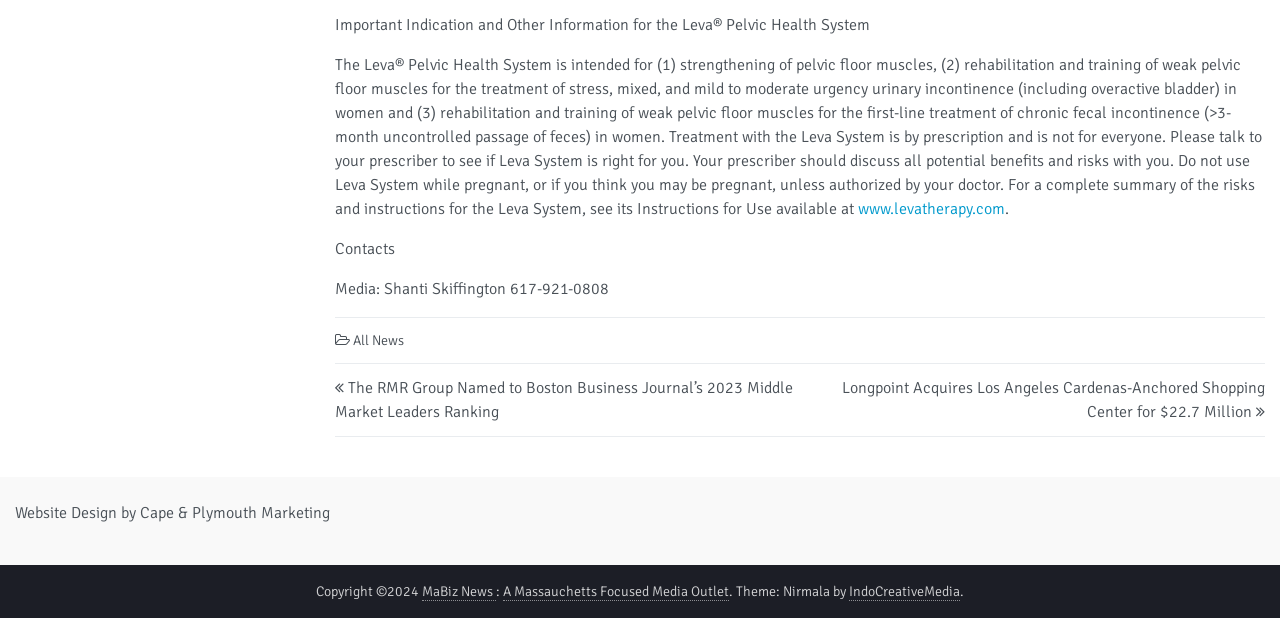What is the website of Leva Therapy?
Respond with a short answer, either a single word or a phrase, based on the image.

www.levatherapy.com